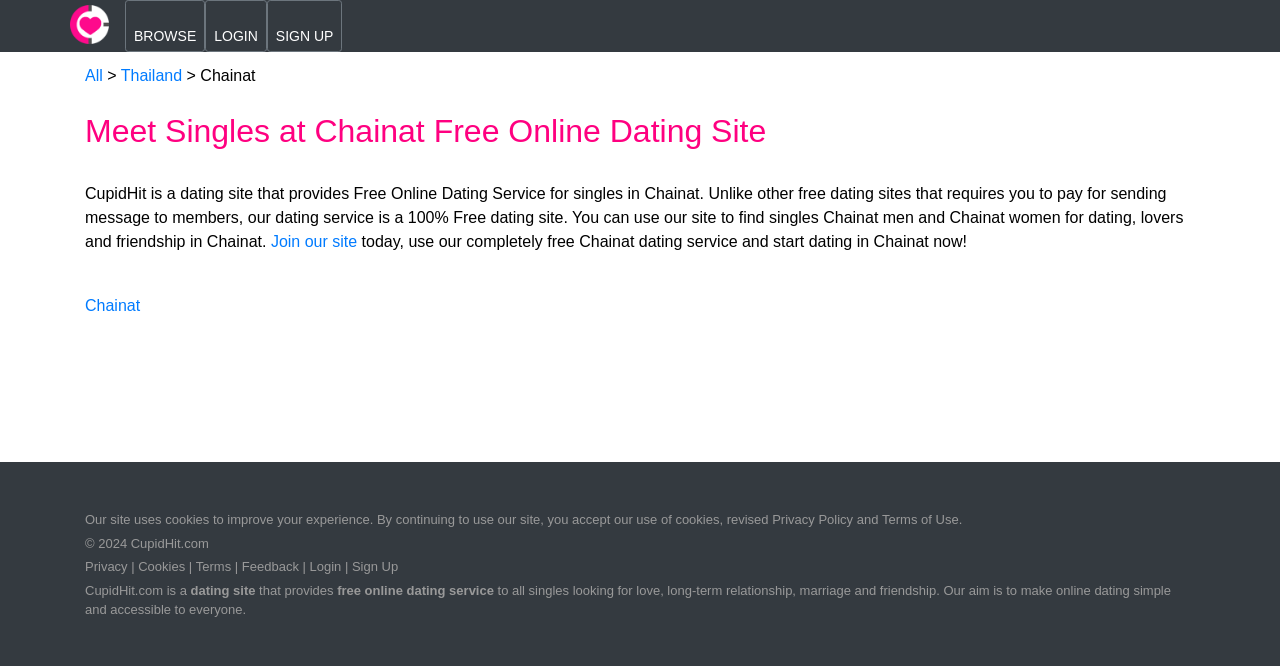Locate the bounding box of the user interface element based on this description: "Join our site".

[0.212, 0.35, 0.279, 0.376]